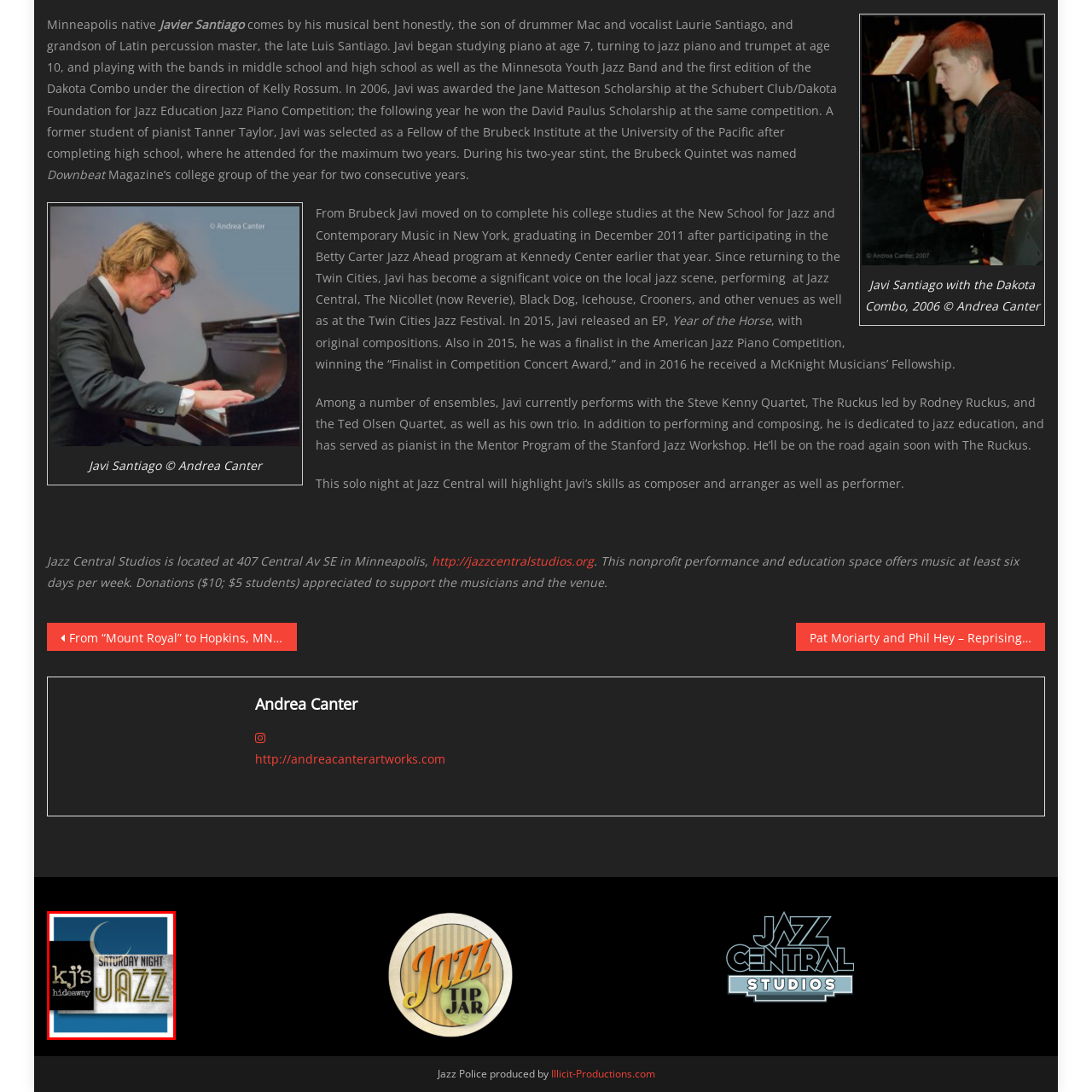Describe in detail the image that is highlighted by the red bounding box.

The image features a vibrant graphic promoting "Saturday Night Jazz" at KJ's Hideaway, a well-known venue for live music. It showcases stylish typography with the words "Saturday Night JAZZ" prominently displayed against a backdrop that combines elements of sleek design, including a dark square with the establishment's name, "kj's hideaway," highlighted in an elegant font. The design employs a rich blue color, further accentuating the invitation to enjoy an evening of jazz music. This captivating visual is likely aimed at attracting local music enthusiasts to experience a night filled with rhythm and creativity.